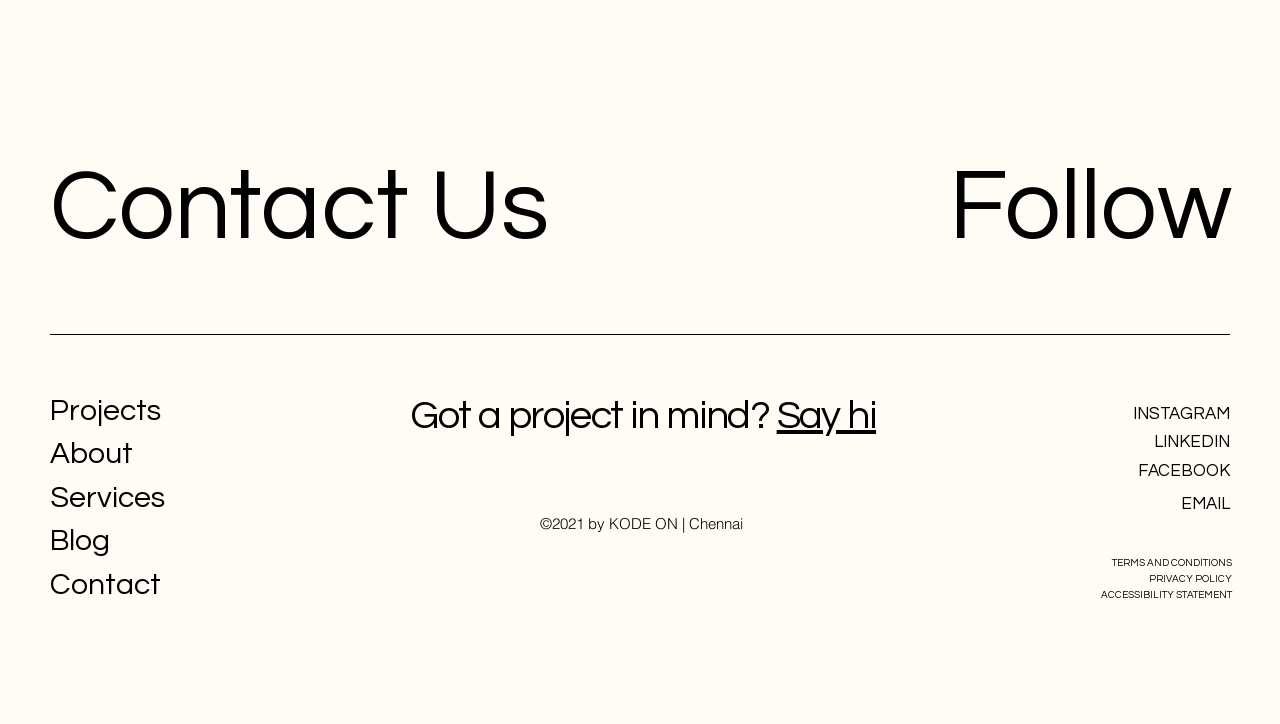Please provide the bounding box coordinates for the element that needs to be clicked to perform the instruction: "Follow on Instagram". The coordinates must consist of four float numbers between 0 and 1, formatted as [left, top, right, bottom].

[0.885, 0.559, 0.961, 0.584]